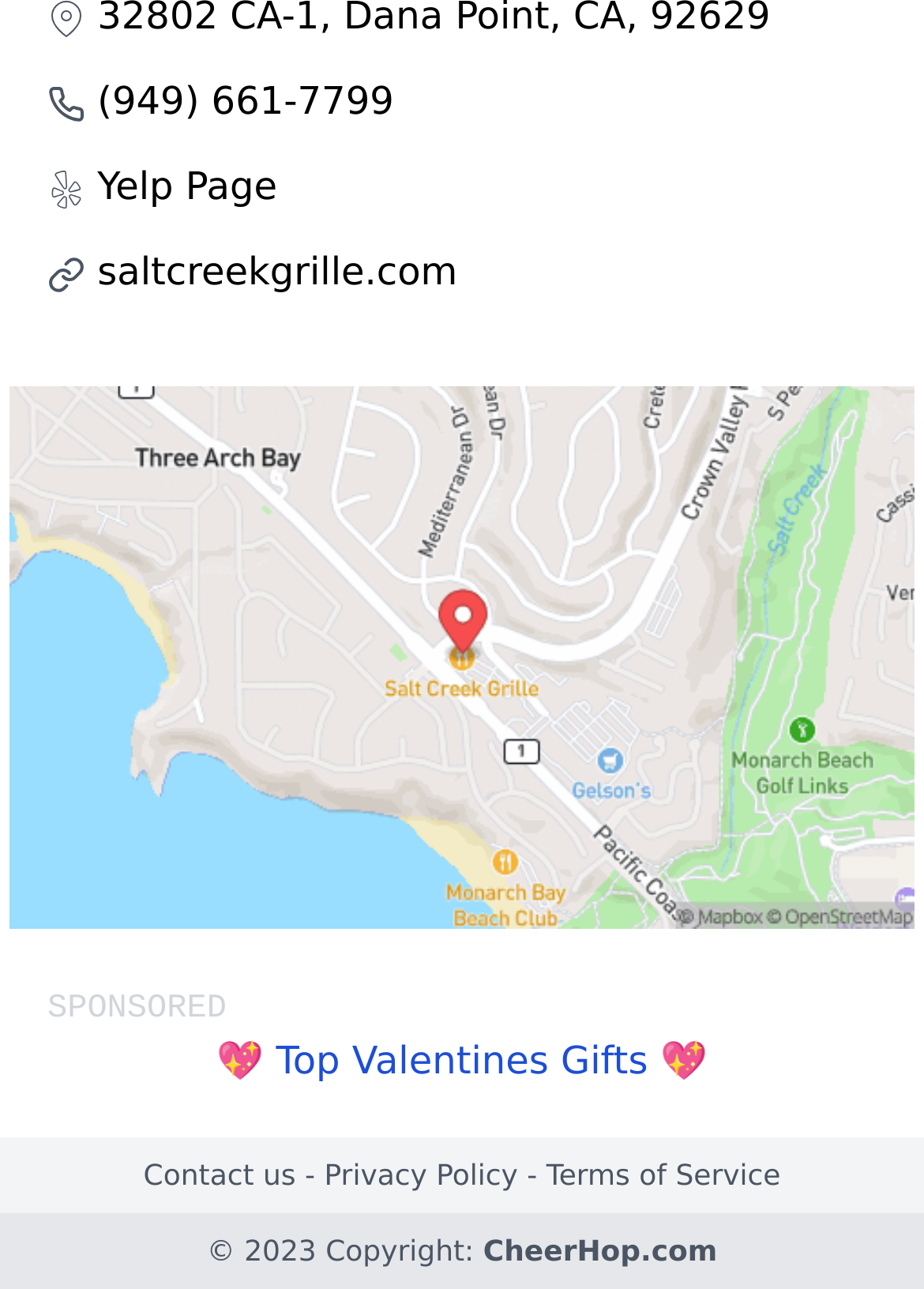Find the bounding box coordinates of the area to click in order to follow the instruction: "Check the Valentines Gifts".

[0.234, 0.805, 0.766, 0.84]